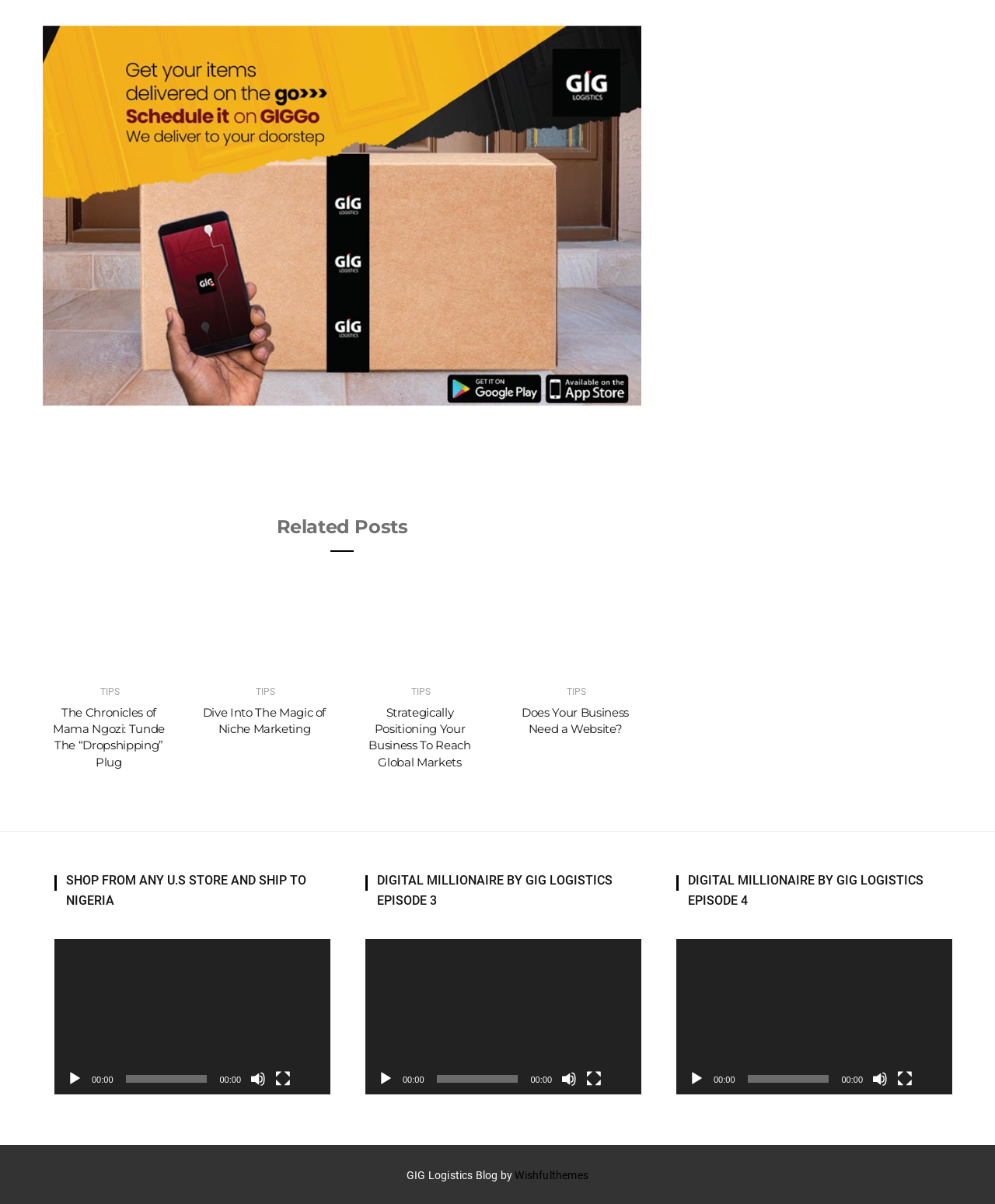Identify the bounding box coordinates for the element you need to click to achieve the following task: "Click the 'GIGGo app' link". Provide the bounding box coordinates as four float numbers between 0 and 1, in the form [left, top, right, bottom].

[0.043, 0.149, 0.645, 0.159]